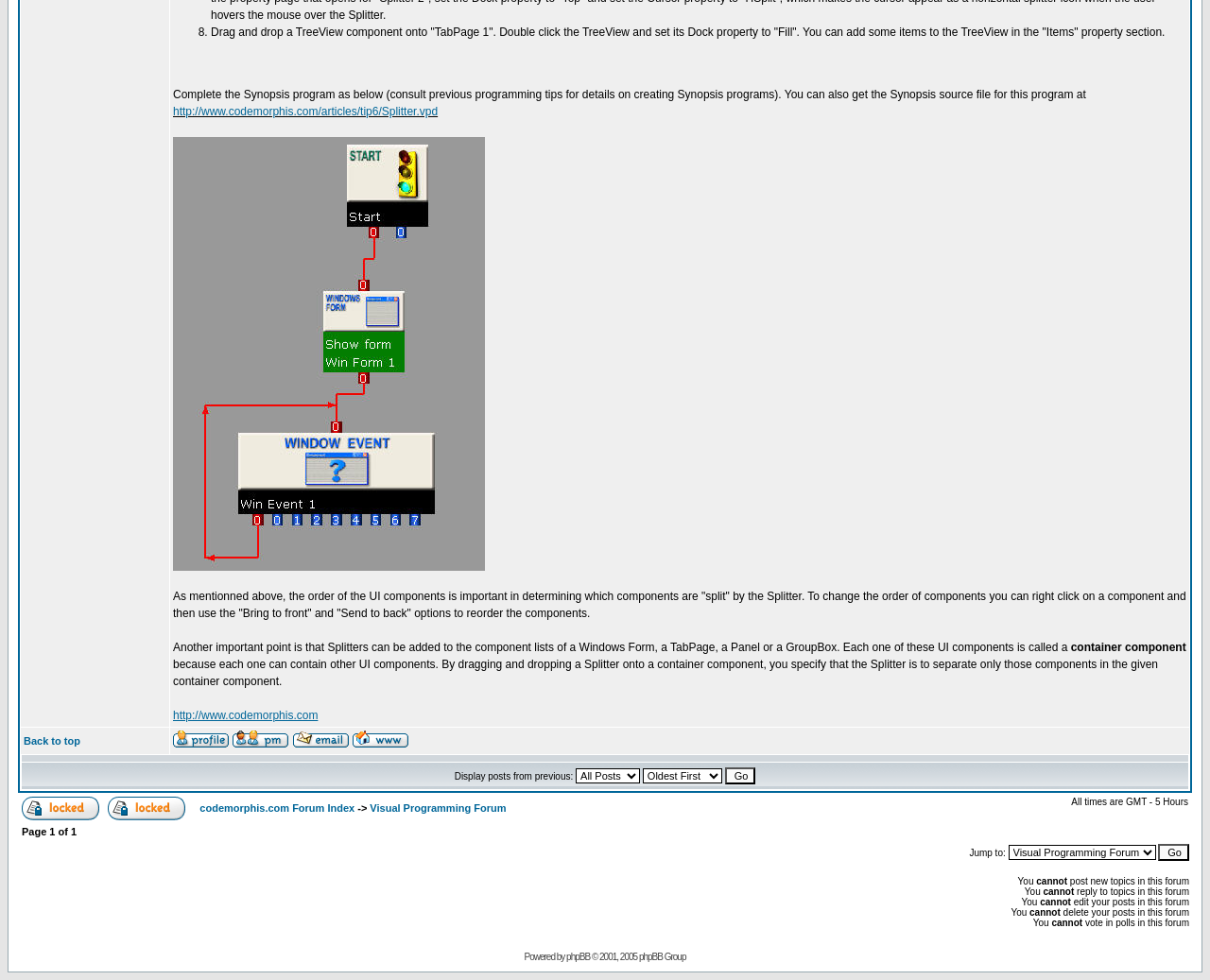What is the topic of the forum?
Answer with a single word or phrase by referring to the visual content.

Visual Programming